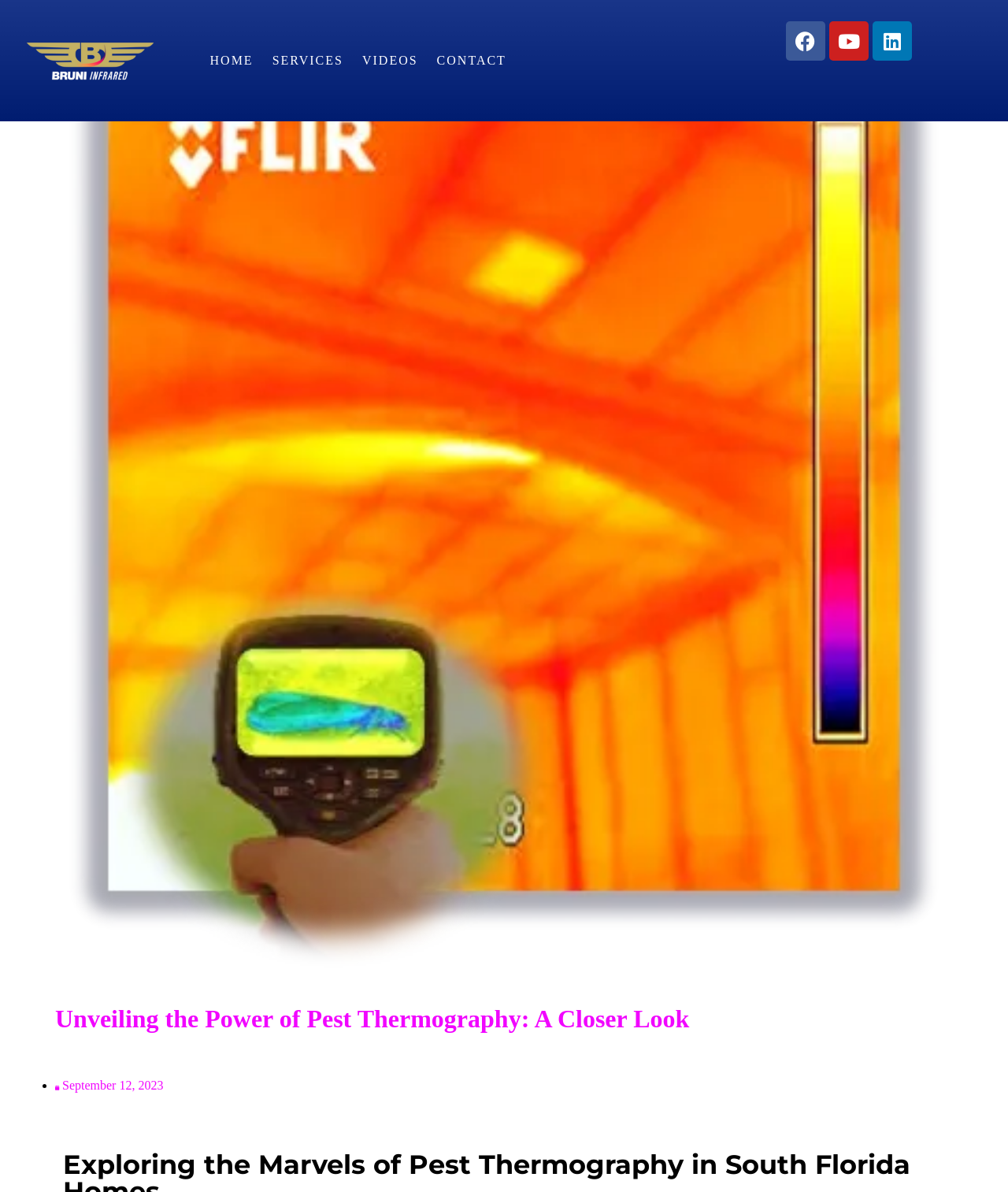Please identify the bounding box coordinates of the clickable area that will fulfill the following instruction: "visit Bruni Infrared homepage". The coordinates should be in the format of four float numbers between 0 and 1, i.e., [left, top, right, bottom].

[0.021, 0.029, 0.157, 0.073]